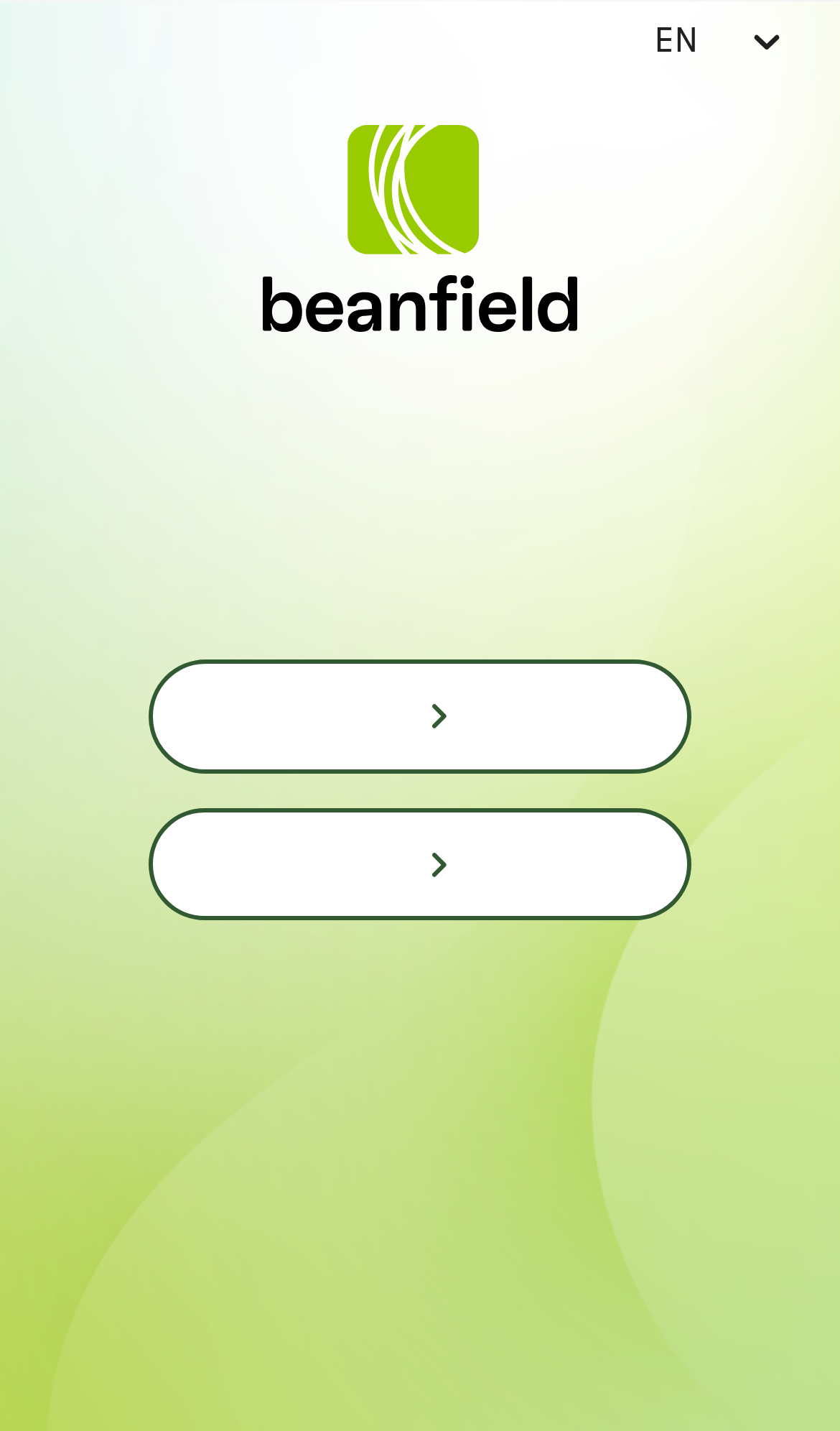What is the position of the log element?
Refer to the screenshot and deliver a thorough answer to the question presented.

I analyzed the bounding box coordinates of the log element [21] log '' and found that its y1 and y2 values are 0.0 and 0.002, respectively, which suggests that it is located at the top of the webpage.